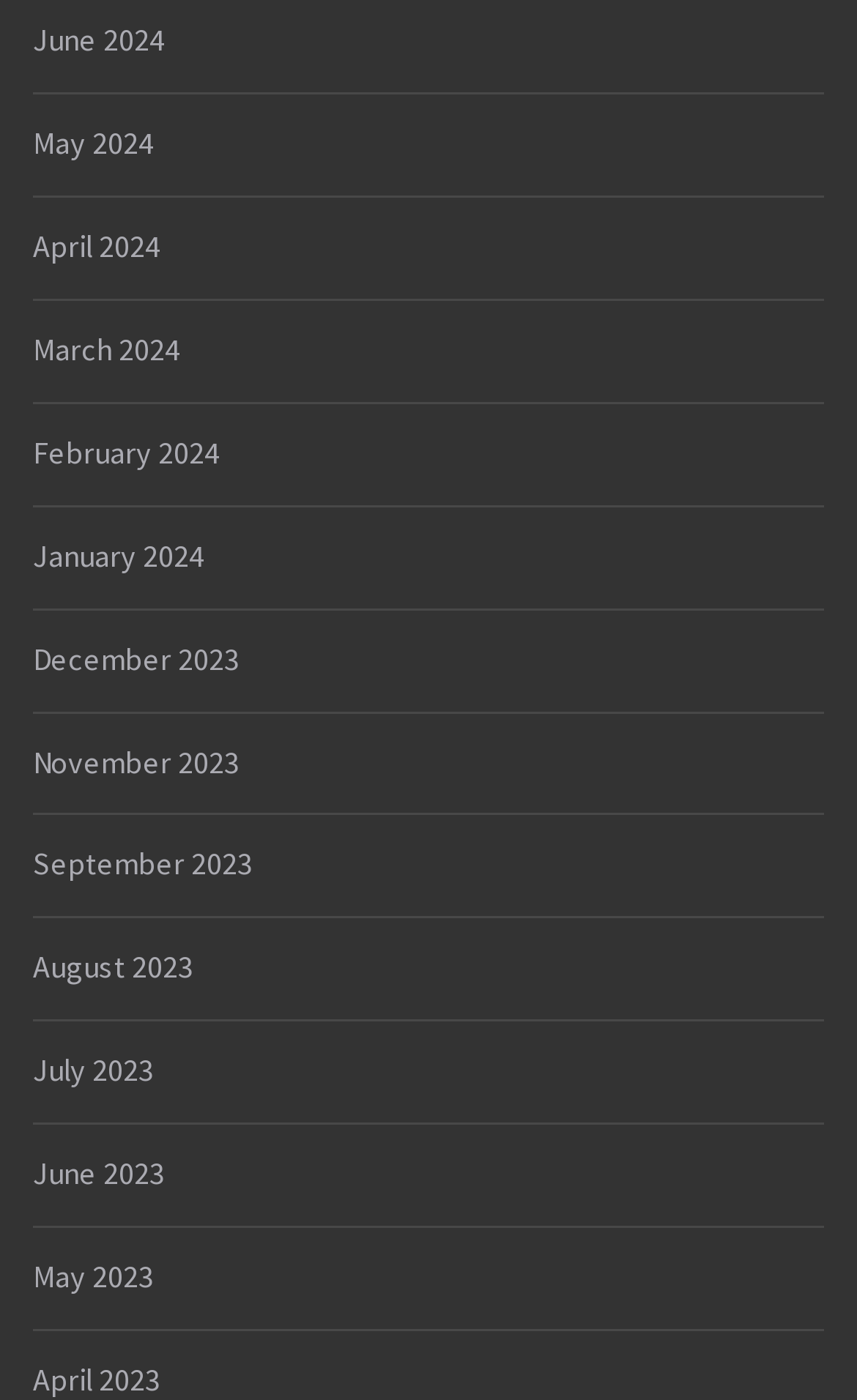What is the earliest month listed?
Observe the image and answer the question with a one-word or short phrase response.

June 2023